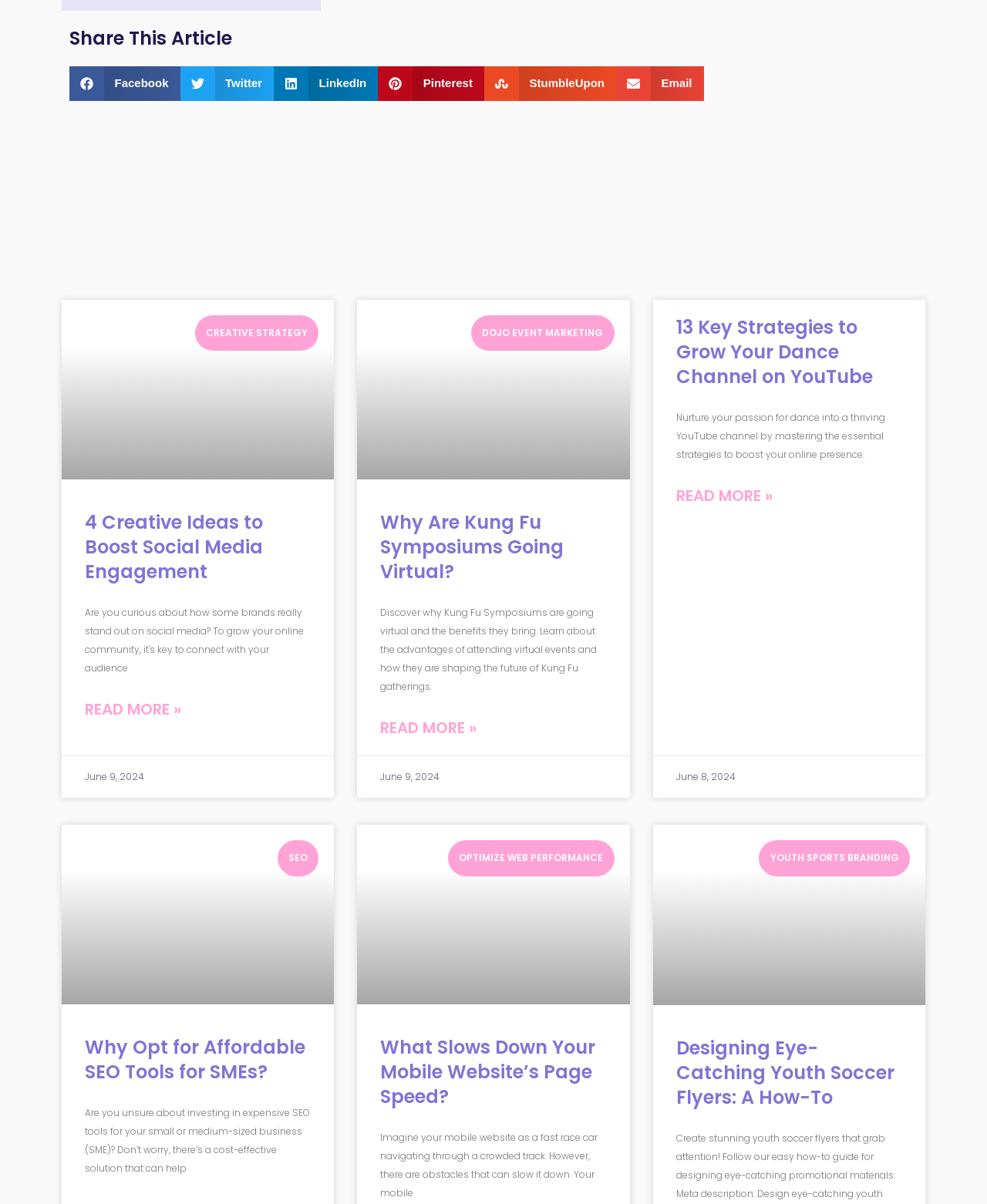Specify the bounding box coordinates of the element's region that should be clicked to achieve the following instruction: "Share on Facebook". The bounding box coordinates consist of four float numbers between 0 and 1, in the format [left, top, right, bottom].

[0.07, 0.055, 0.182, 0.084]